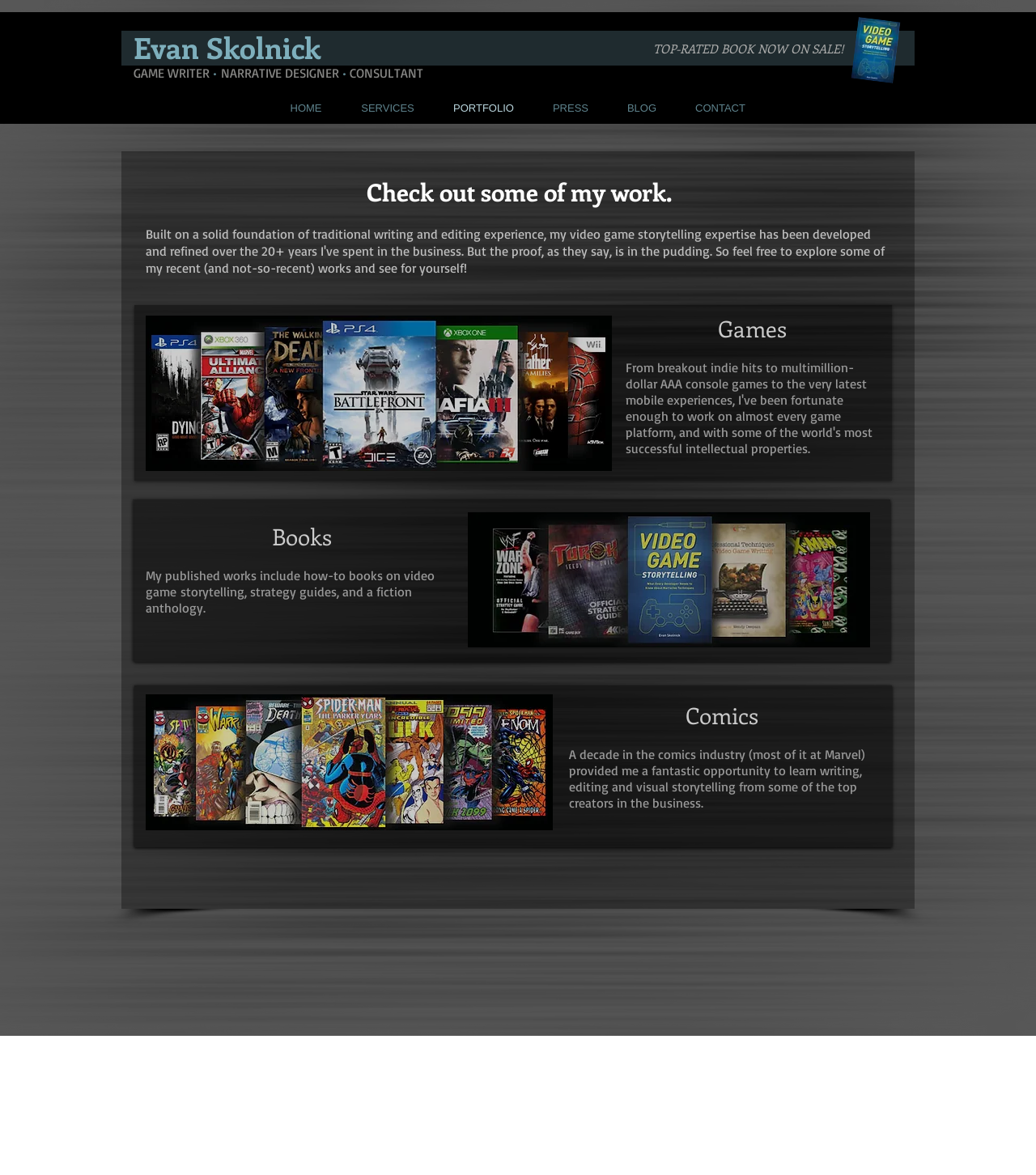Please examine the image and provide a detailed answer to the question: What is Evan Skolnick's profession?

Based on the webpage, Evan Skolnick's profession can be determined by looking at the static text elements that describe his occupation. The elements 'GAME WRITER', 'NARRATIVE DESIGNER', and 'CONSULTANT' are listed together, indicating that these are his professions.